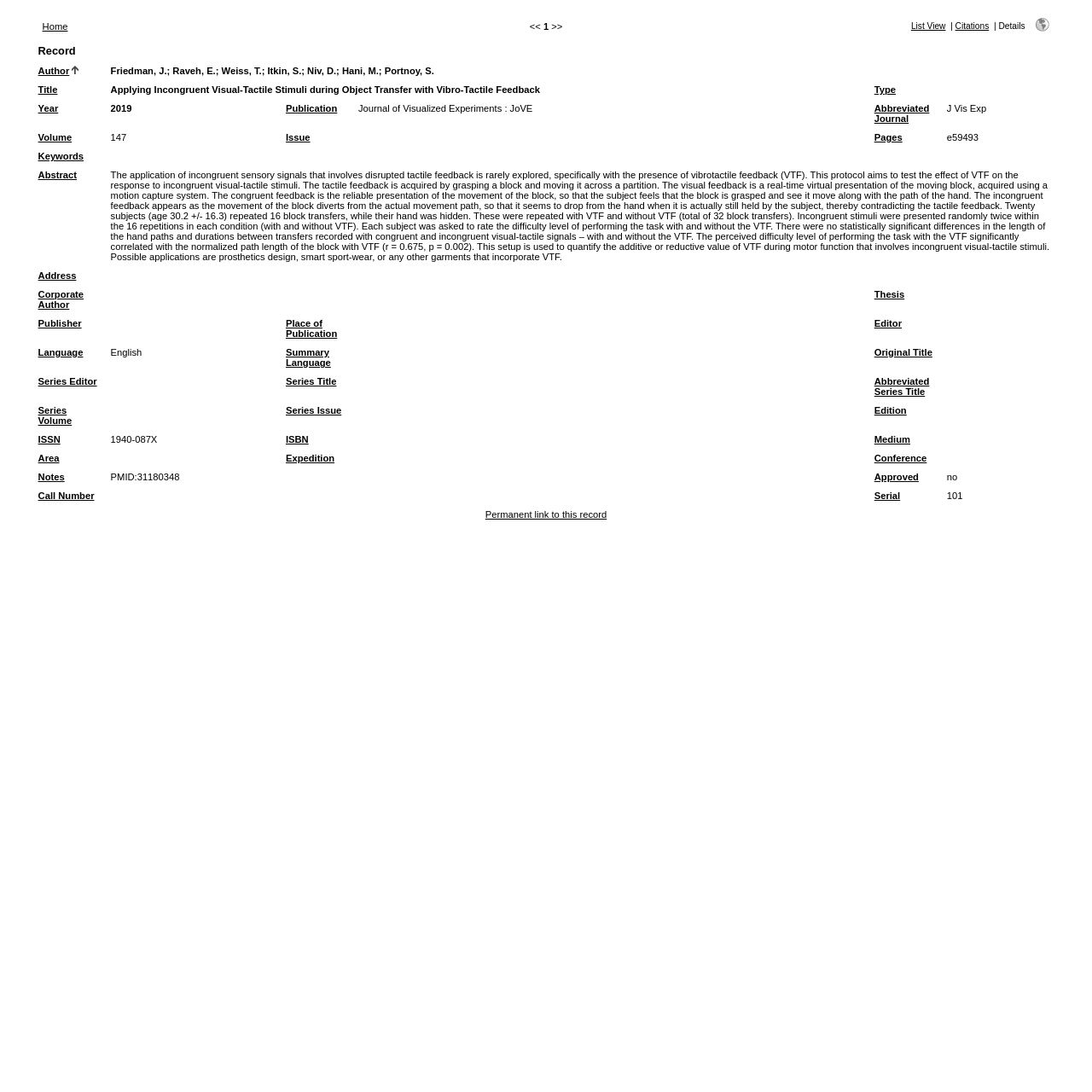Please give the bounding box coordinates of the area that should be clicked to fulfill the following instruction: "Search for something". The coordinates should be in the format of four float numbers from 0 to 1, i.e., [left, top, right, bottom].

None